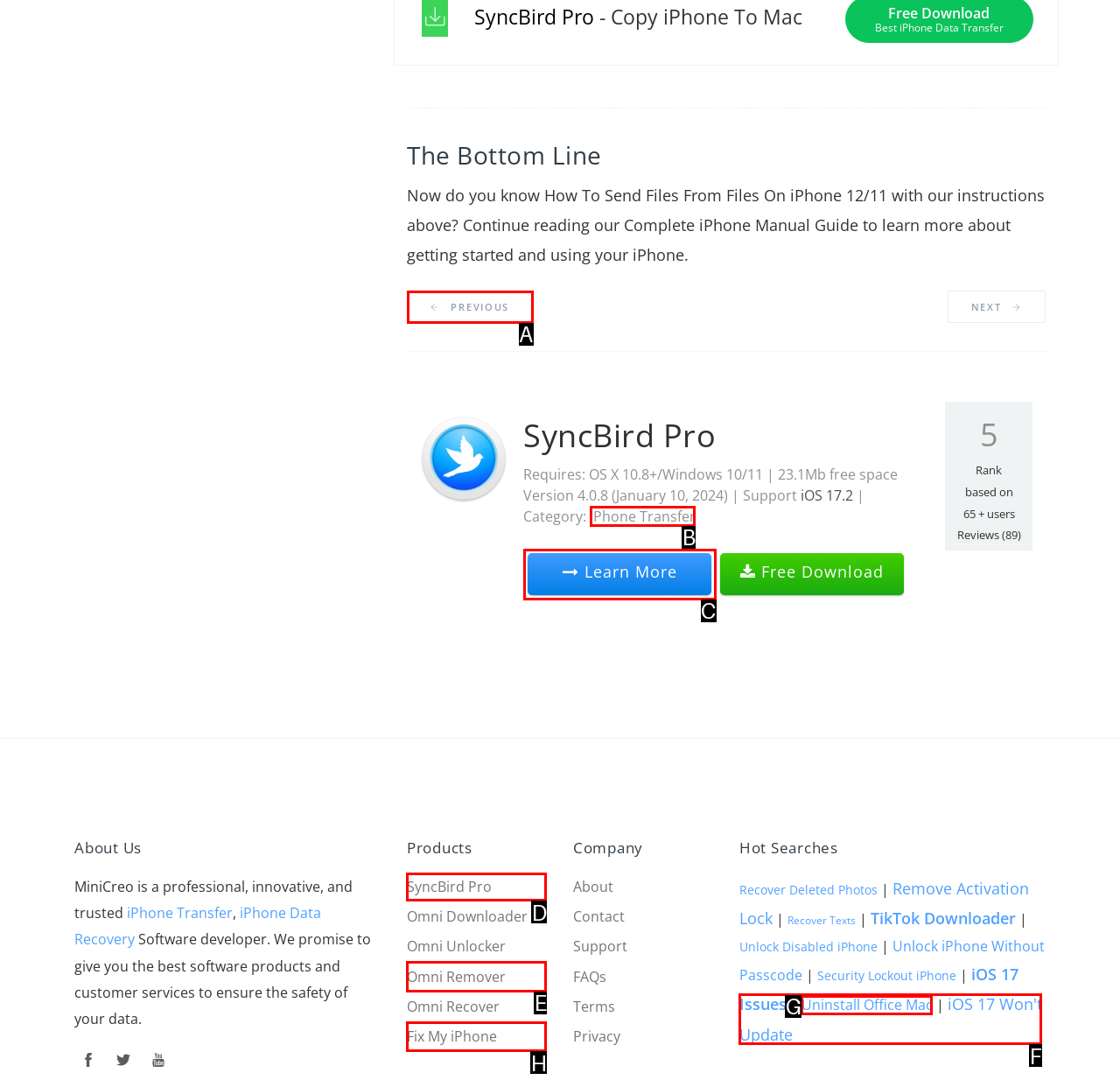Specify which element within the red bounding boxes should be clicked for this task: Learn more about iPhone Transfer Respond with the letter of the correct option.

B